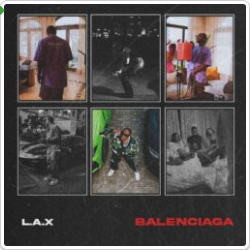Thoroughly describe the content and context of the image.

The image showcases the cover art for the song "Balenciaga" by L.A.X, featuring a collage of six distinct photographs that capture the artist in various stylish and dynamic poses. The visuals highlight a blend of urban aesthetics and contemporary fashion, aligning with the luxurious essence associated with the Balenciaga brand. Each grid section of the artwork offers a glimpse into different vibes and scenes, from vibrant indoor settings to bold street fashion. This compelling design not only reflects the artist's identity and musical essence but also invites listeners into a world that melds music, style, and lifestyle, underscoring the cultural impact of the track.